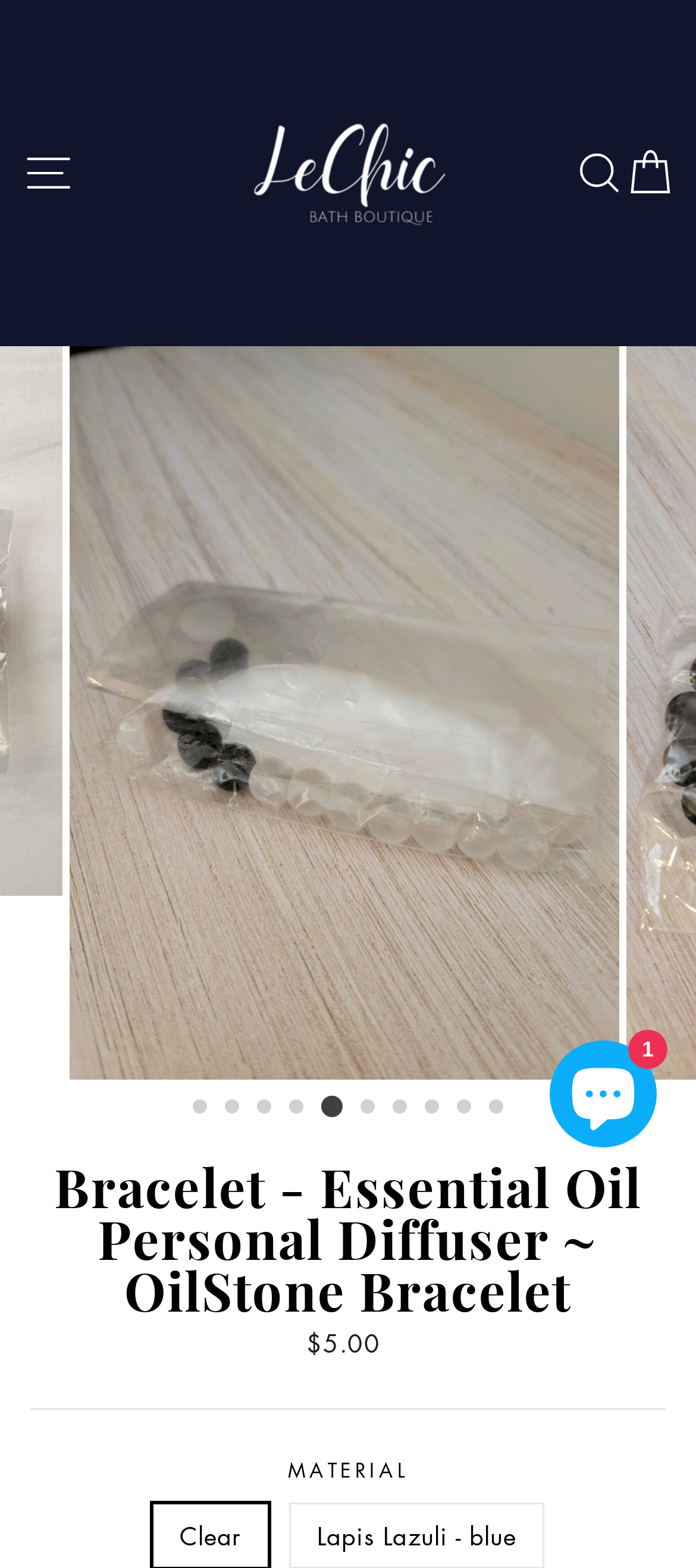Please identify the coordinates of the bounding box that should be clicked to fulfill this instruction: "View the shopping cart".

[0.888, 0.085, 0.976, 0.136]